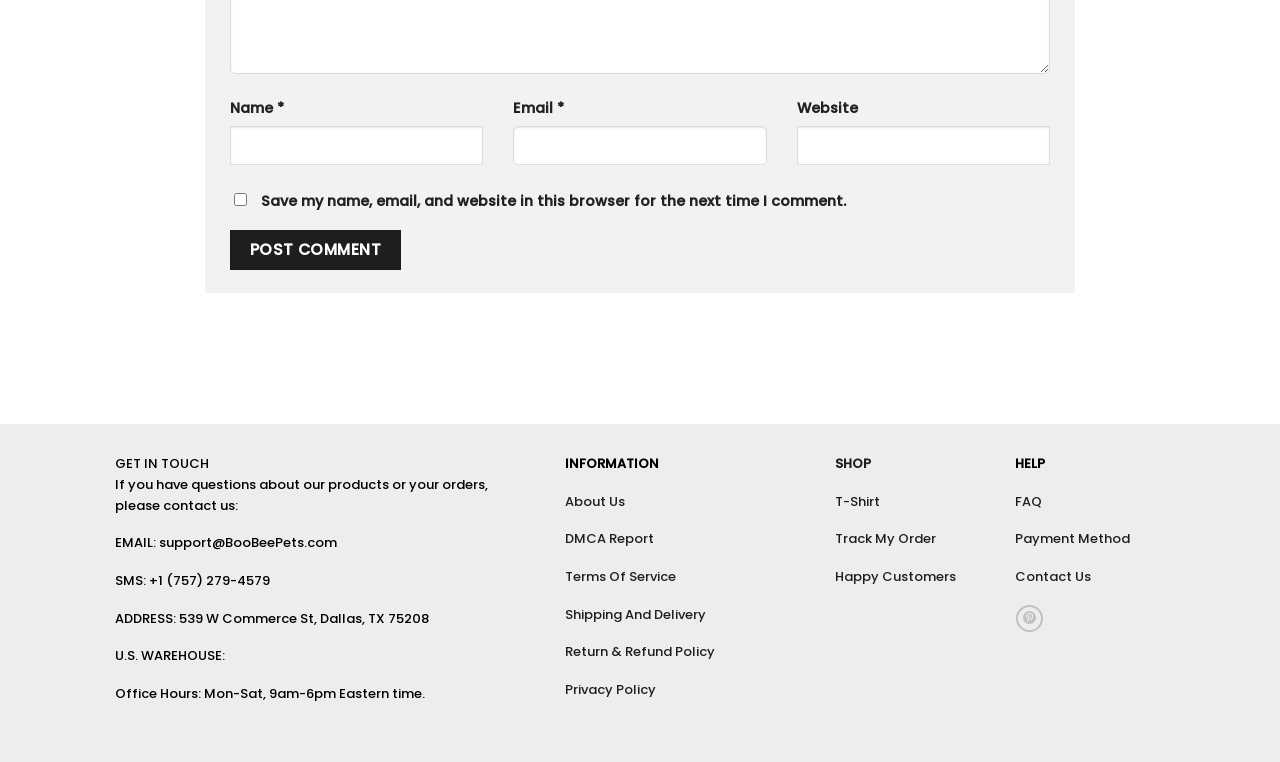Given the element description parent_node: Email * aria-describedby="email-notes" name="email", identify the bounding box coordinates for the UI element on the webpage screenshot. The format should be (top-left x, top-left y, bottom-right x, bottom-right y), with values between 0 and 1.

[0.401, 0.165, 0.599, 0.216]